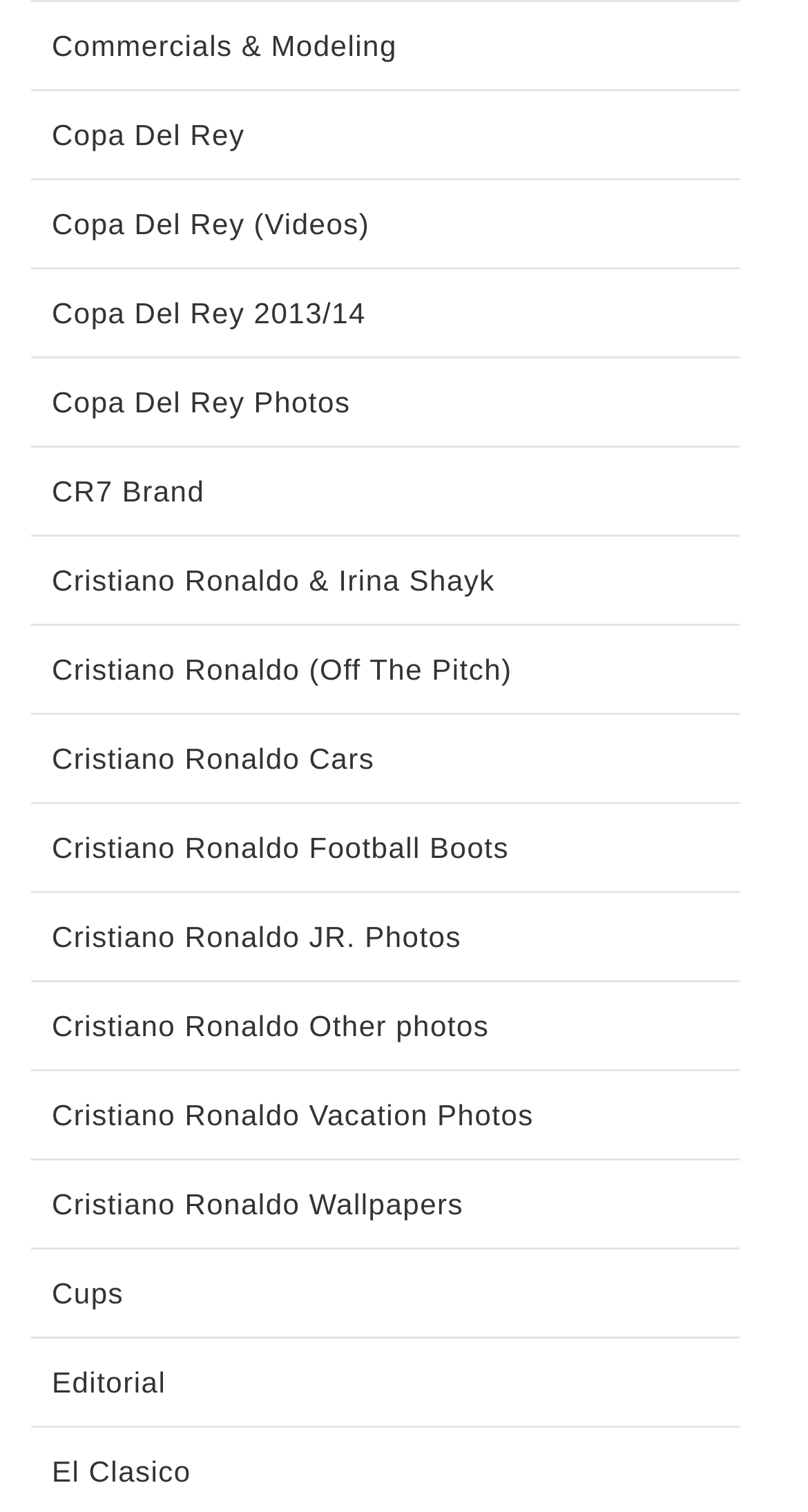Identify and provide the bounding box for the element described by: "CR7 Brand".

[0.064, 0.31, 0.253, 0.34]